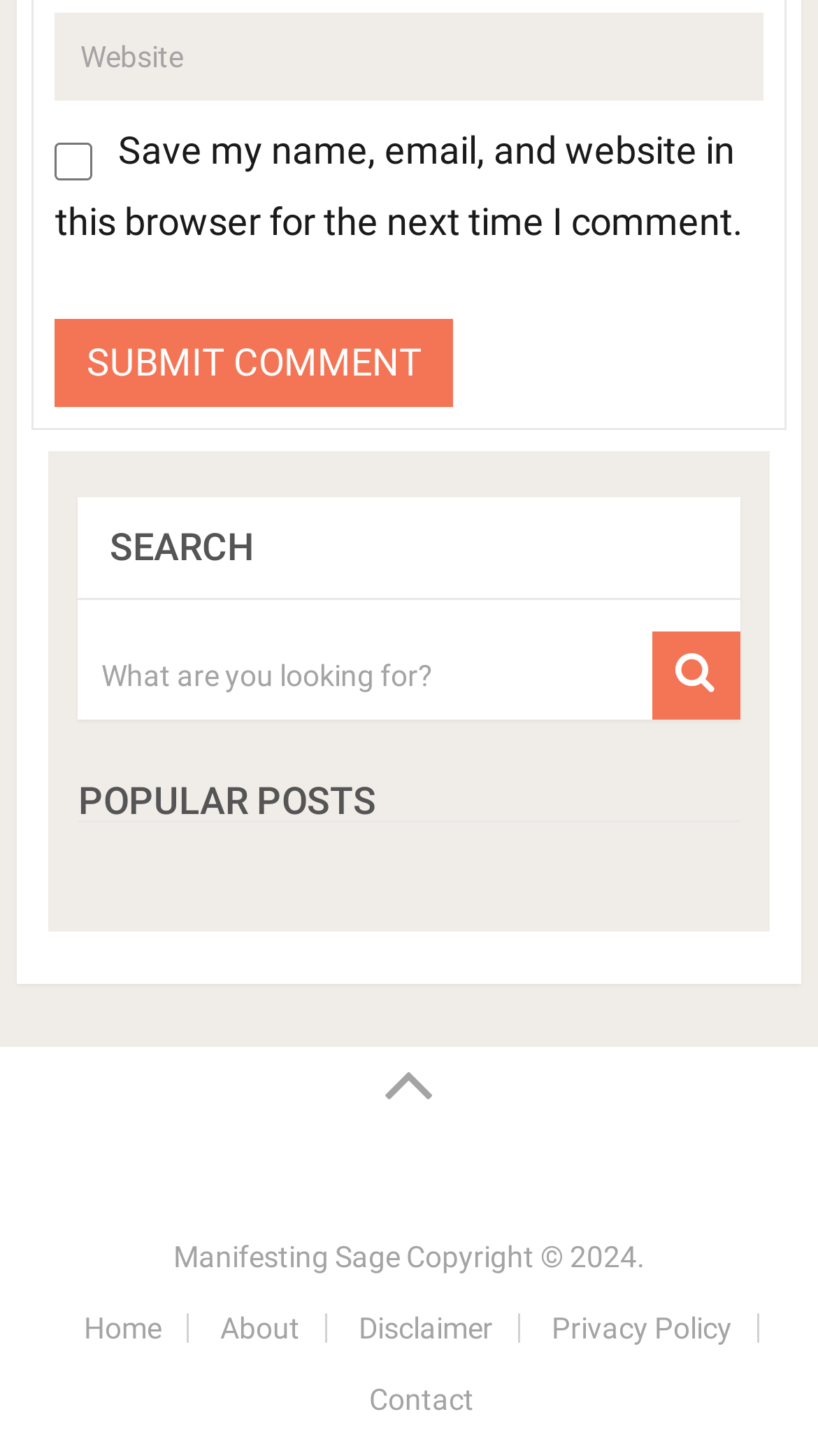Examine the image carefully and respond to the question with a detailed answer: 
What is the purpose of the checkbox?

The checkbox is located next to the text 'Save my name, email, and website in this browser for the next time I comment.' which suggests that its purpose is to save the user's comment information for future use.